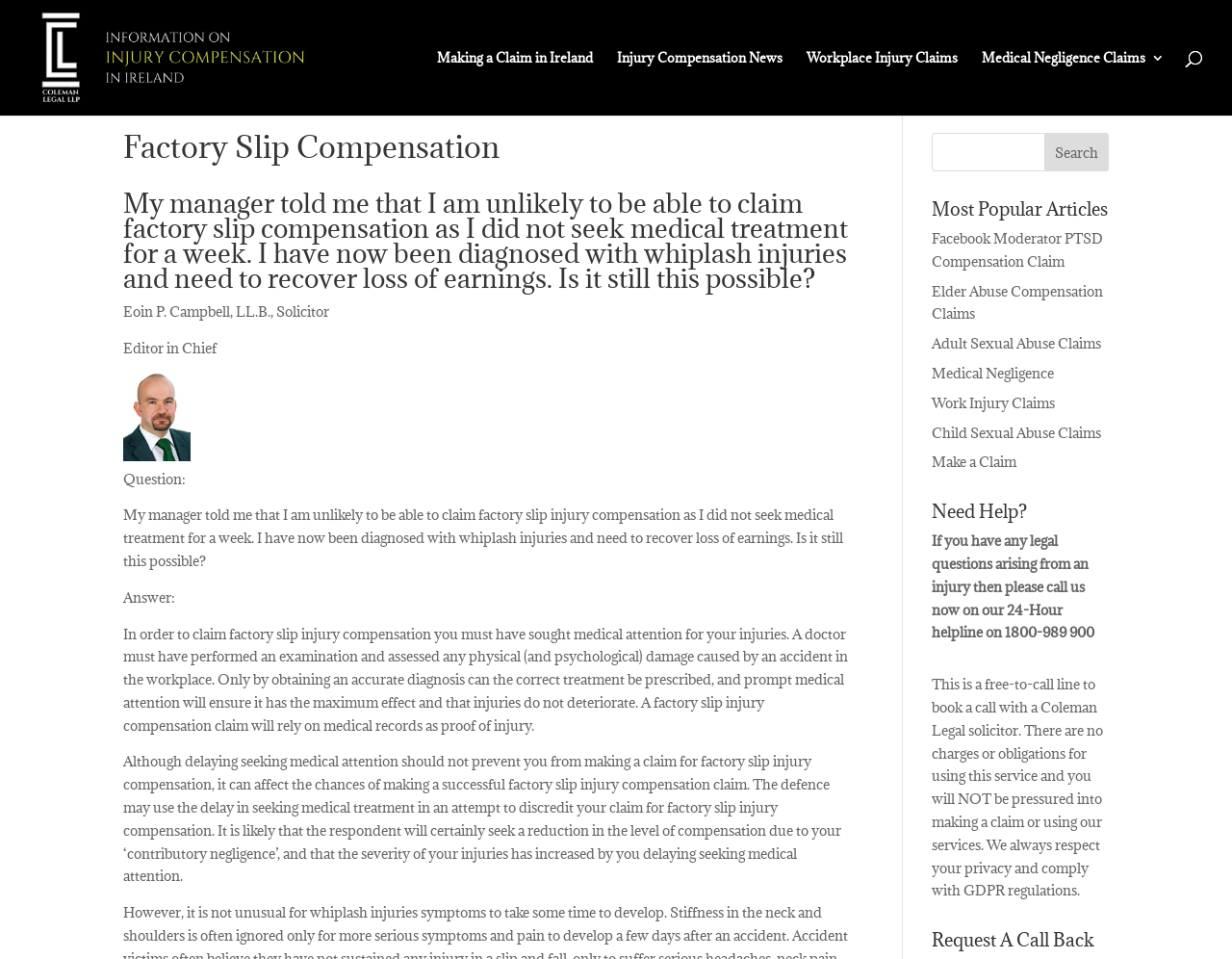Write a detailed summary of the webpage.

The webpage is about factory slip compensation, with a focus on claiming compensation for injuries sustained in the workplace. At the top of the page, there is a logo and a navigation menu with links to various sections, including "Making a Claim in Ireland", "Injury Compensation News", "Workplace Injury Claims", and "Medical Negligence Claims".

Below the navigation menu, there is a heading that reads "Factory Slip Compensation" and a subheading that asks a question about claiming compensation for a factory slip injury. The question is followed by an answer from a solicitor, Eoin P. Campbell, who explains the importance of seeking medical attention for injuries and how it affects the chances of making a successful claim.

To the right of the question and answer section, there is a search bar with a button labeled "Search". Below the search bar, there is a section titled "Most Popular Articles" with links to various articles related to compensation claims, including Facebook moderator PTSD compensation claims, elder abuse compensation claims, and medical negligence claims.

Further down the page, there is a section titled "Need Help?" with a 24-hour helpline number and a link to request a call back from a solicitor. The page also features a brief description of the Coleman Legal solicitor service, emphasizing that it is a free and confidential service that respects users' privacy and complies with GDPR regulations.